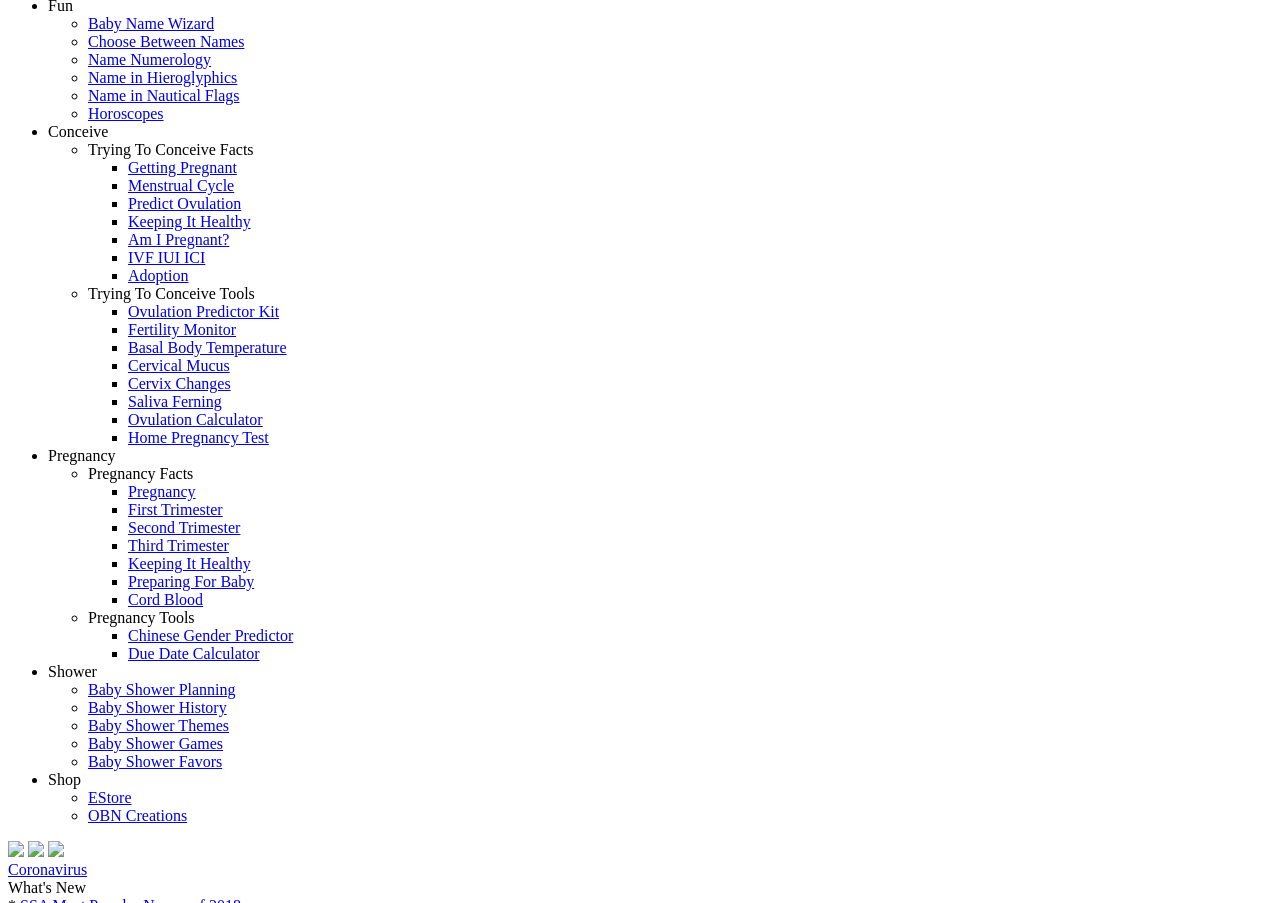Given the element description Cervix Changes, predict the bounding box coordinates for the UI element in the webpage screenshot. The format should be (top-left x, top-left y, bottom-right x, bottom-right y), and the values should be between 0 and 1.

[0.1, 0.415, 0.18, 0.434]